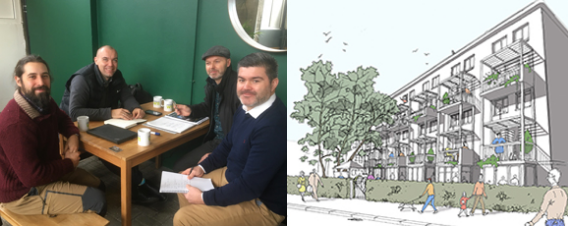Explain the image thoroughly, highlighting all key elements.

The image captures a collaborative moment among four individuals seated at a table, engaged in discussion over papers and coffee cups. They are positioned against a vibrant green backdrop, indicative of a creative workspace or meeting area. To the right, a detailed architectural illustration showcases a proposed building design, emphasizing a modern aesthetic with greenery incorporated into the balconies and surrounding environment. This artwork aligns with the theme of innovation in sustainable architecture, as highlighted in the accompanying article about Gardner Stewart Architects' recent achievement in the EnergieSprong UK competition to design energy-efficient housing solutions. This fusion of real-life collaboration and conceptual design illustrates the practical efforts toward achieving net-zero energy buildings.